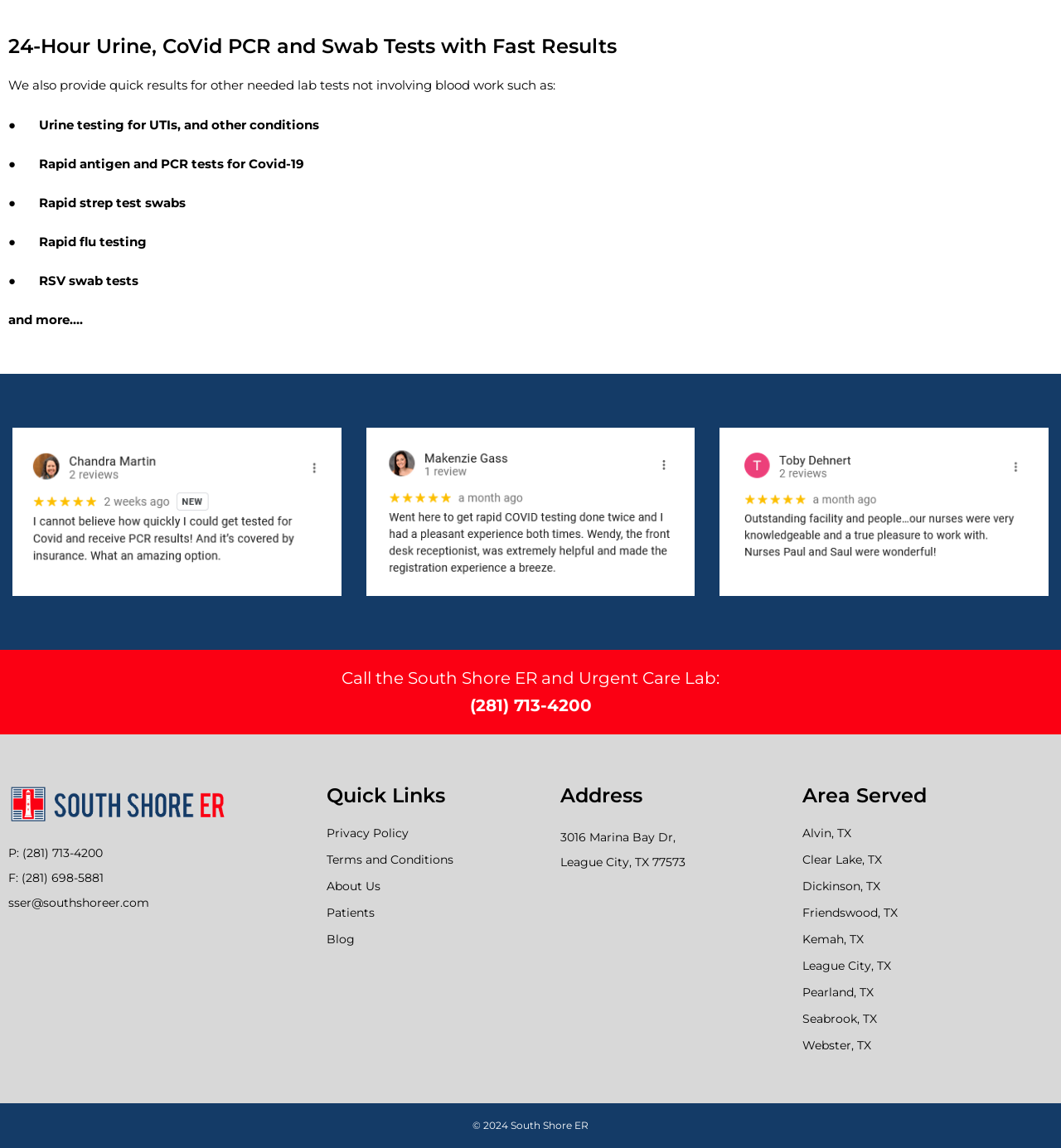Please determine the bounding box coordinates of the element to click on in order to accomplish the following task: "Share on Facebook". Ensure the coordinates are four float numbers ranging from 0 to 1, i.e., [left, top, right, bottom].

None